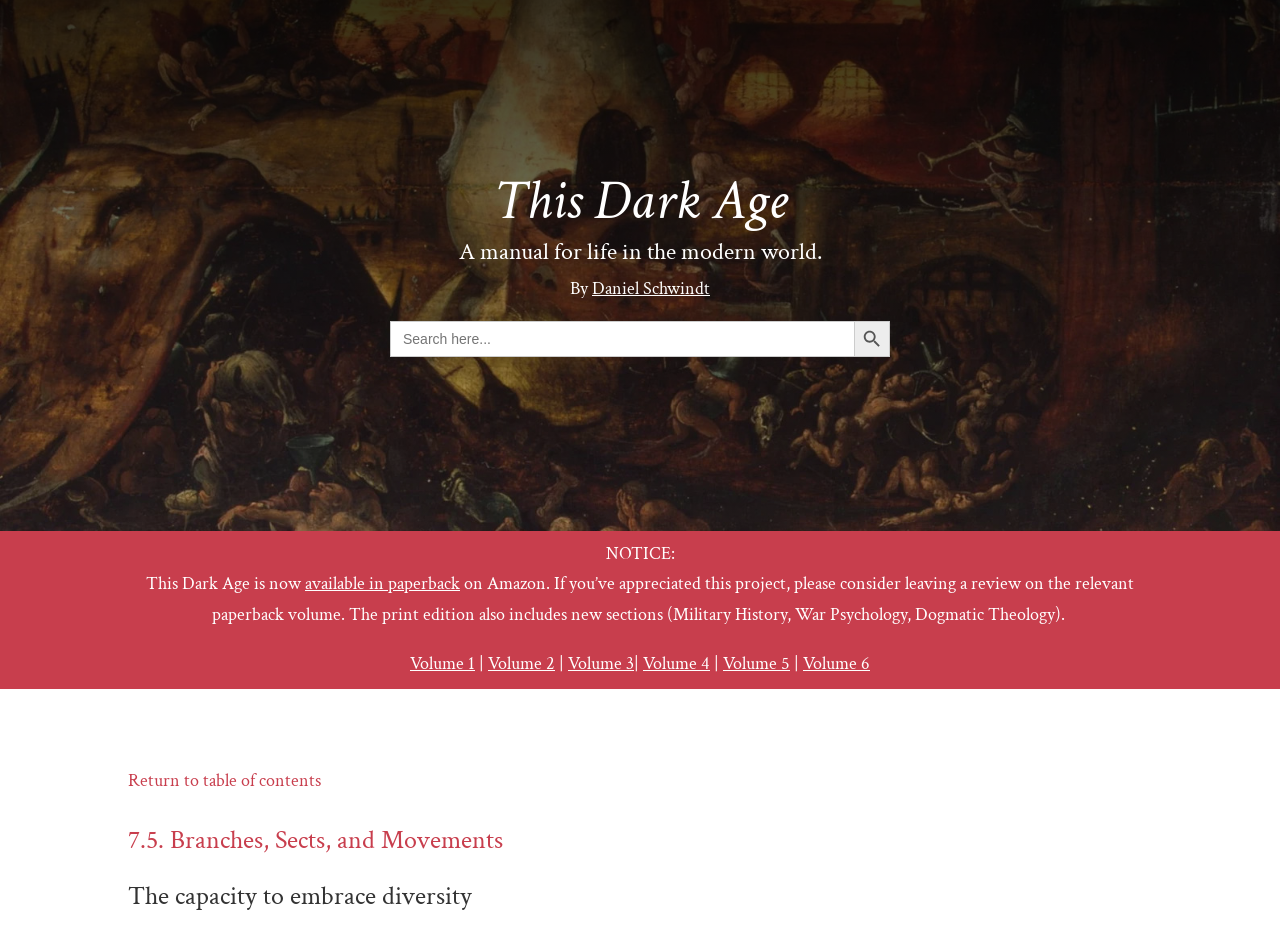Predict the bounding box of the UI element based on this description: "Volume 4".

[0.502, 0.7, 0.555, 0.725]